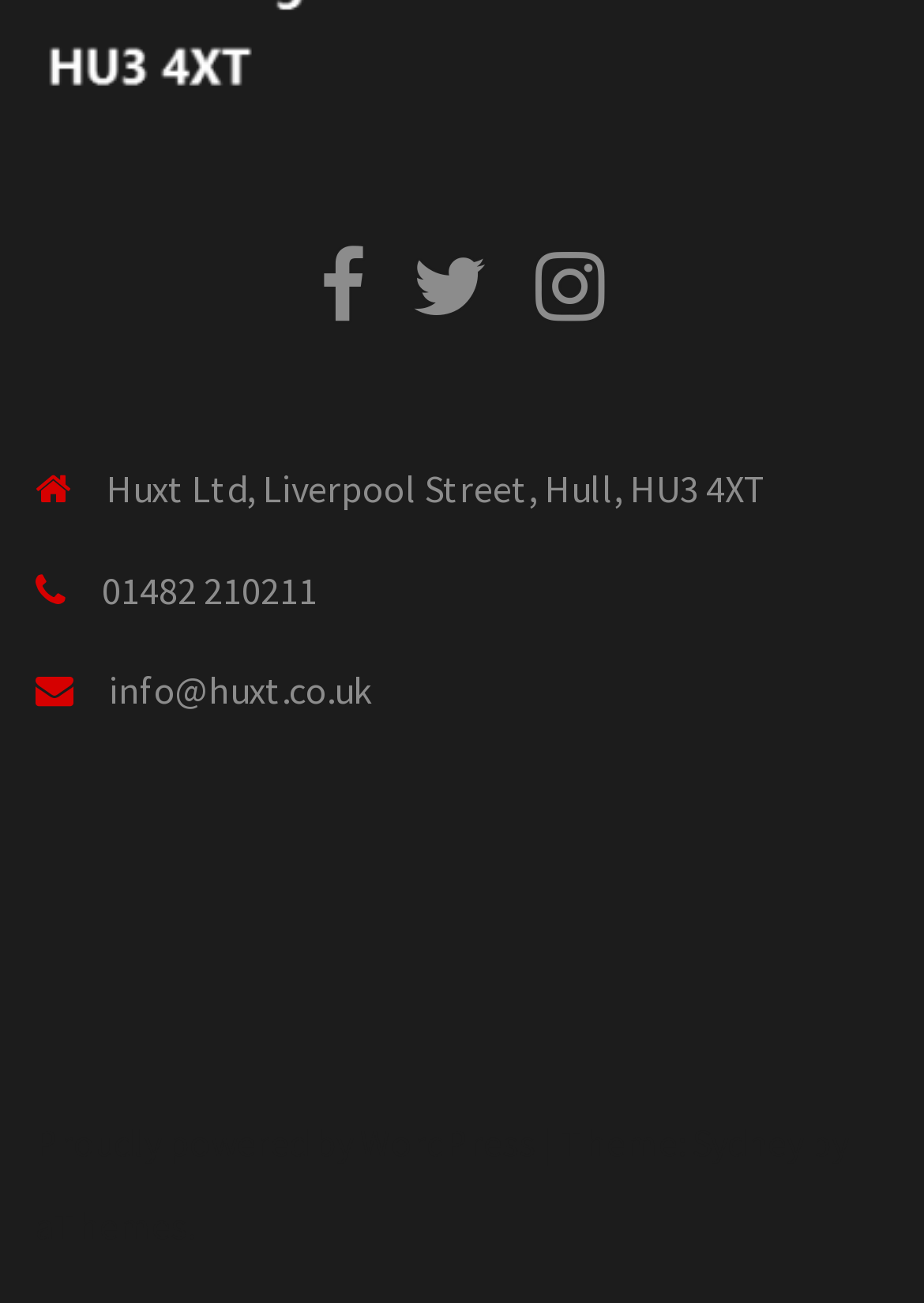Please provide the bounding box coordinate of the region that matches the element description: FX Management & Crypto. Coordinates should be in the format (top-left x, top-left y, bottom-right x, bottom-right y) and all values should be between 0 and 1.

None